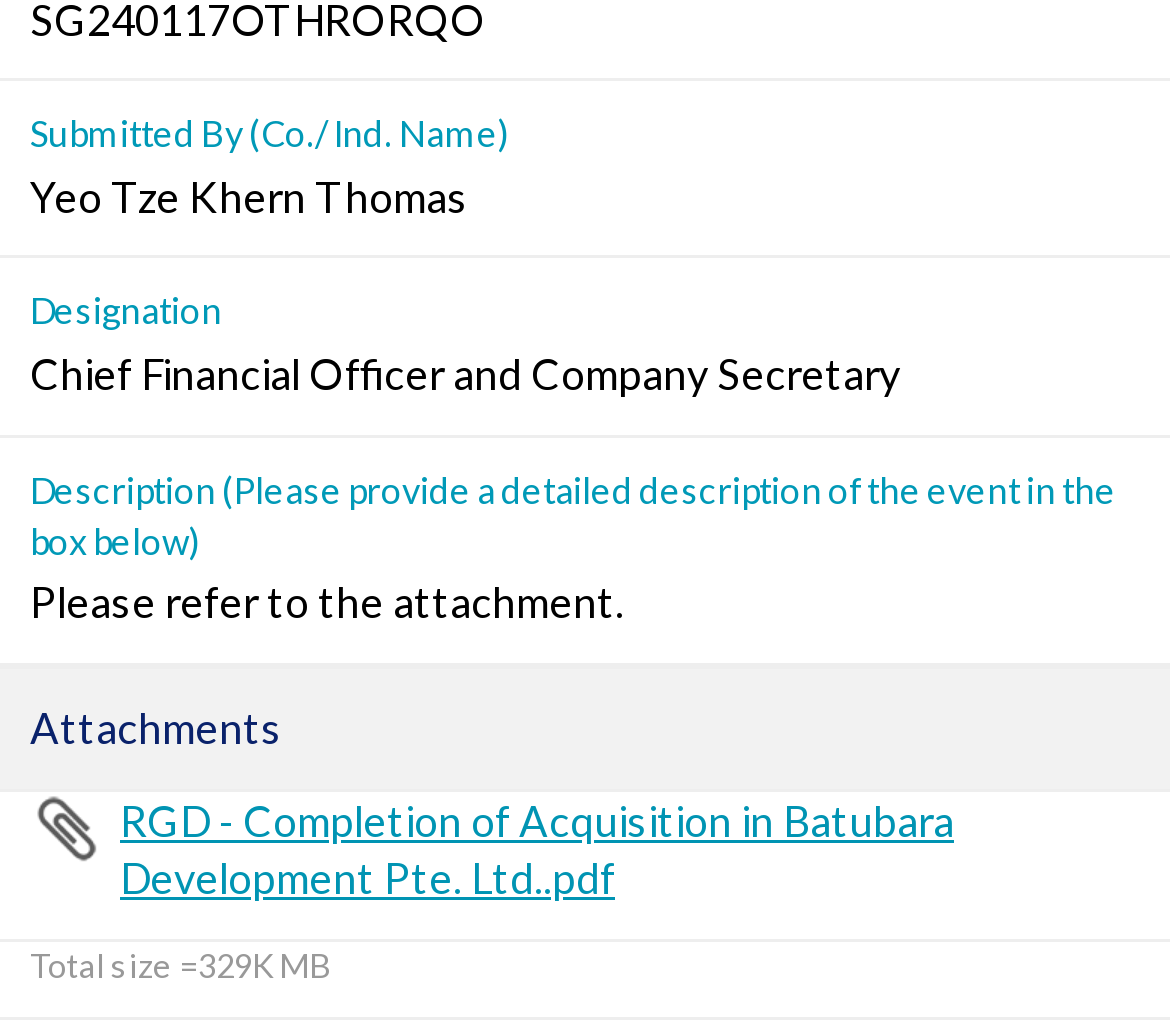What is the designation of the submitter?
Answer the question with a single word or phrase by looking at the picture.

Chief Financial Officer and Company Secretary